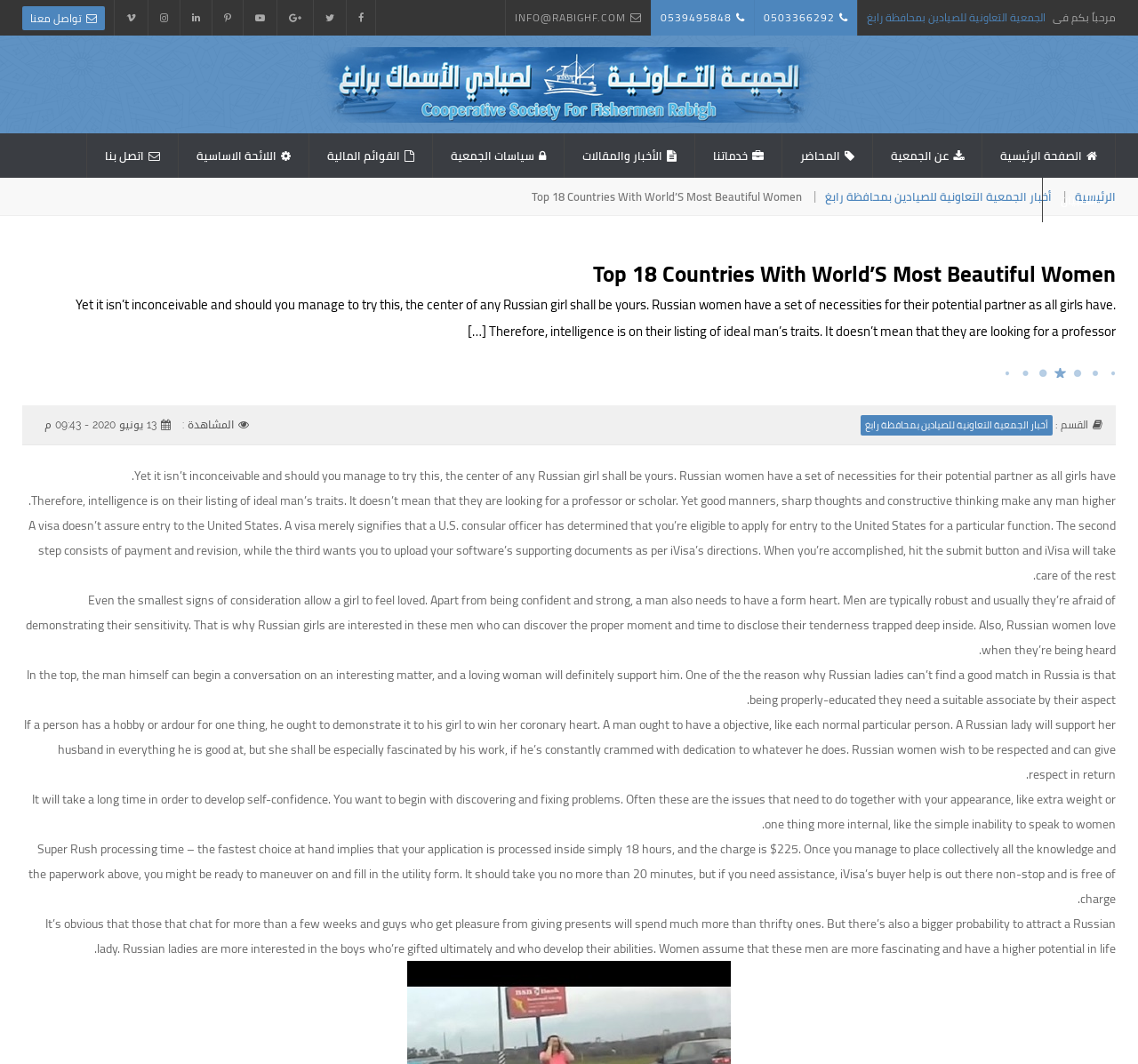Give a one-word or one-phrase response to the question:
What is the title of the article?

Top 18 Countries With World’S Most Beautiful Women